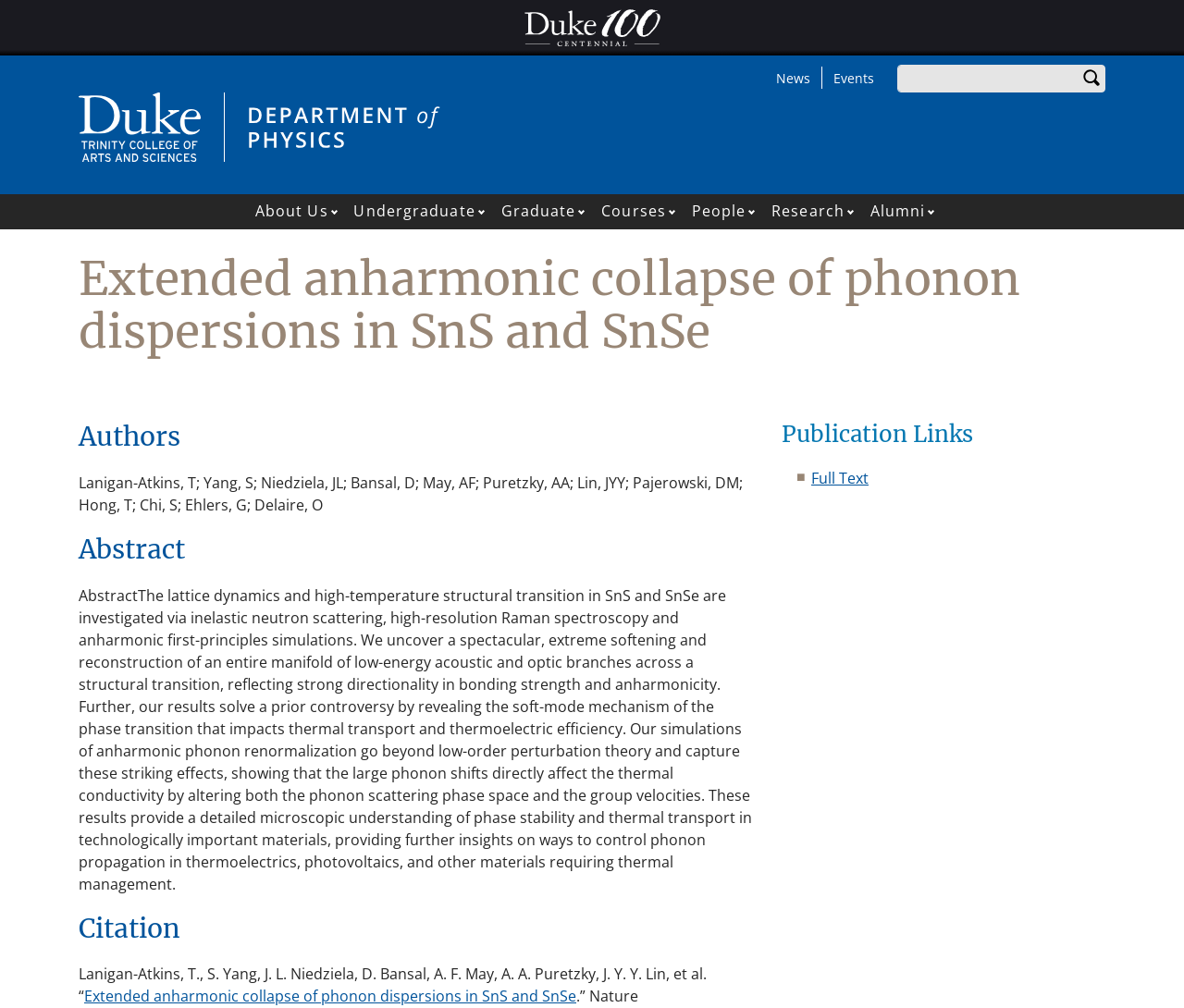Provide the text content of the webpage's main heading.

Extended anharmonic collapse of phonon dispersions in SnS and SnSe